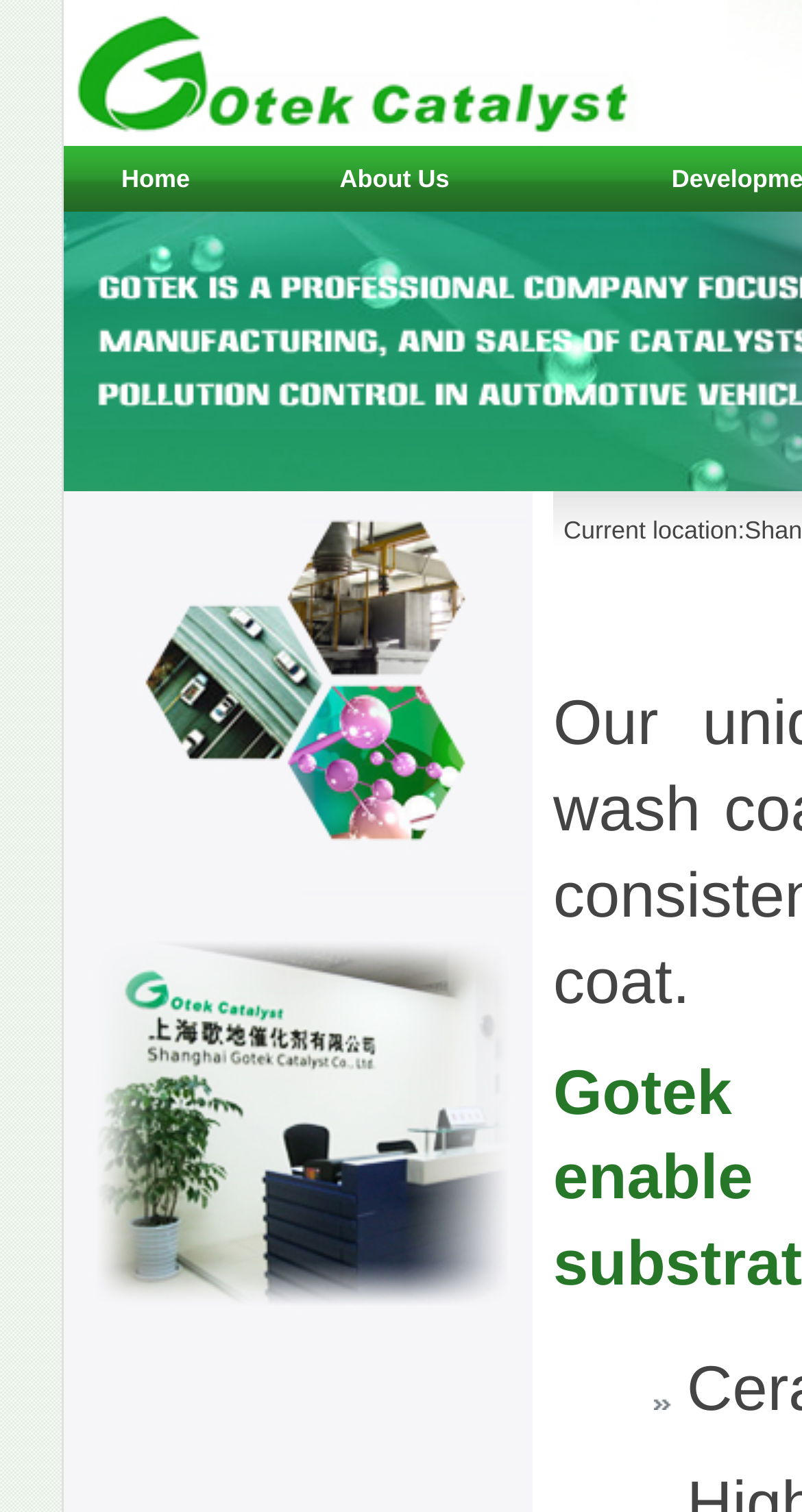Give a one-word or short phrase answer to the question: 
How many images are there on the webpage?

2